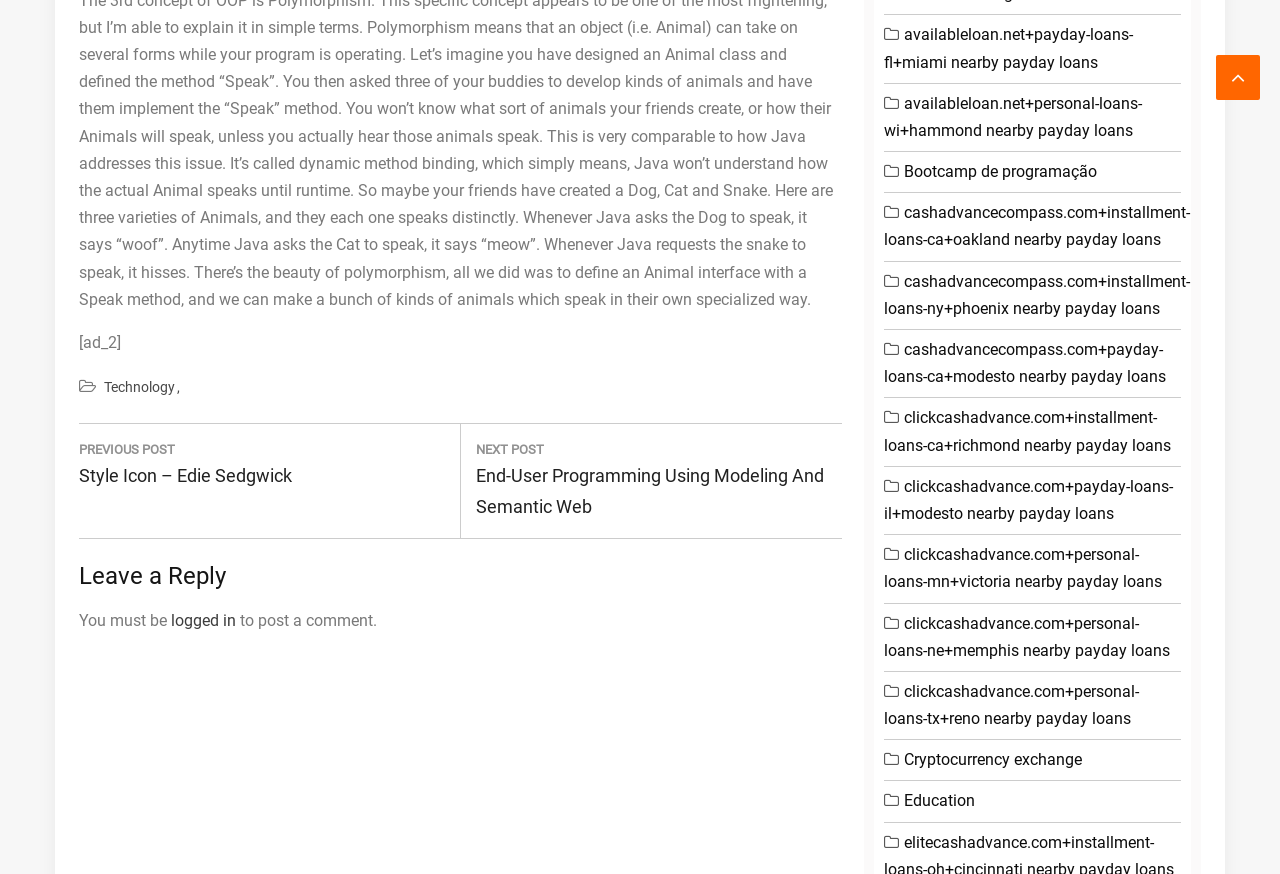Predict the bounding box coordinates of the area that should be clicked to accomplish the following instruction: "Click on 'Next Post: End-User Programming Using Modeling And Semantic Web'". The bounding box coordinates should consist of four float numbers between 0 and 1, i.e., [left, top, right, bottom].

[0.372, 0.485, 0.658, 0.616]